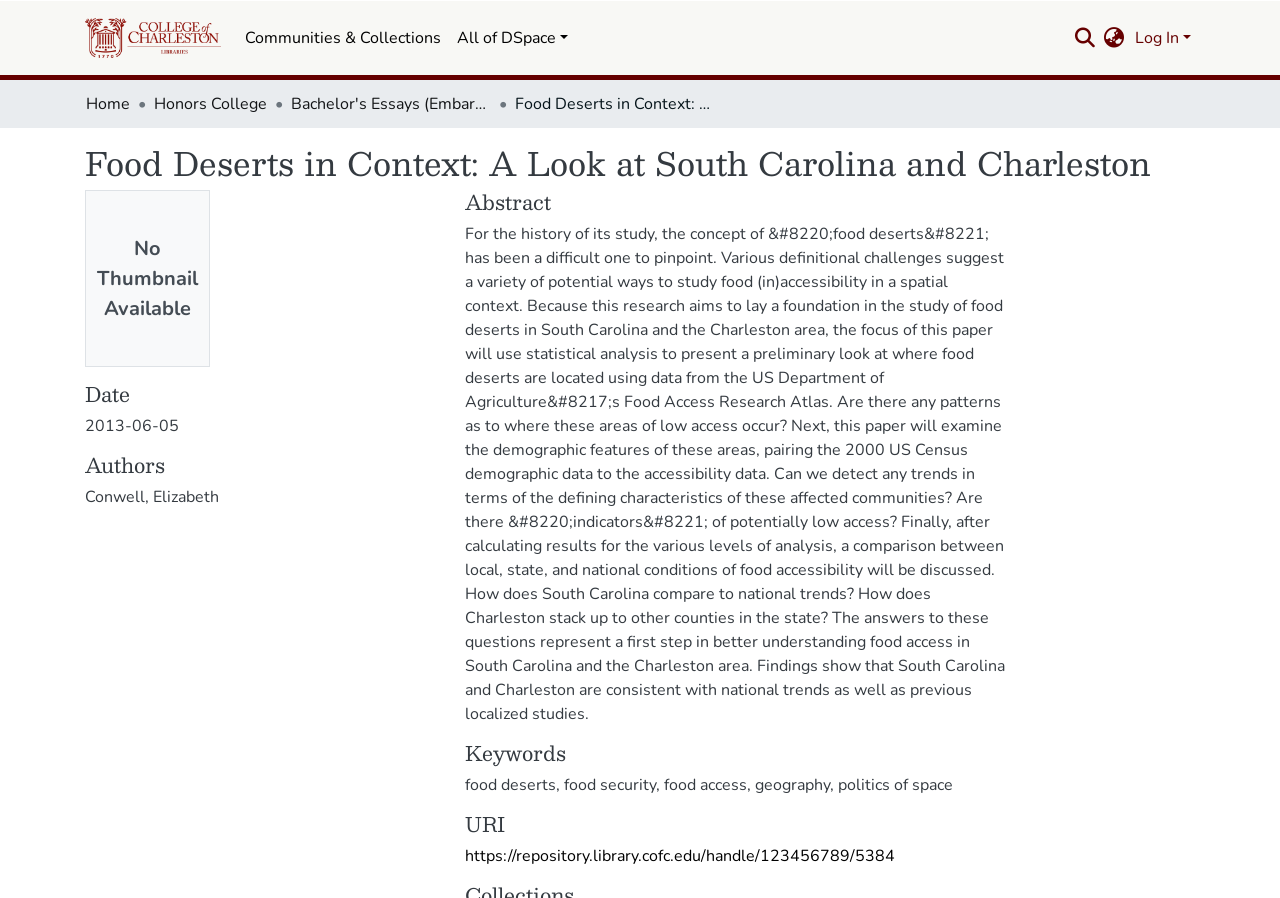Determine the bounding box coordinates for the area you should click to complete the following instruction: "Click on the logo".

None